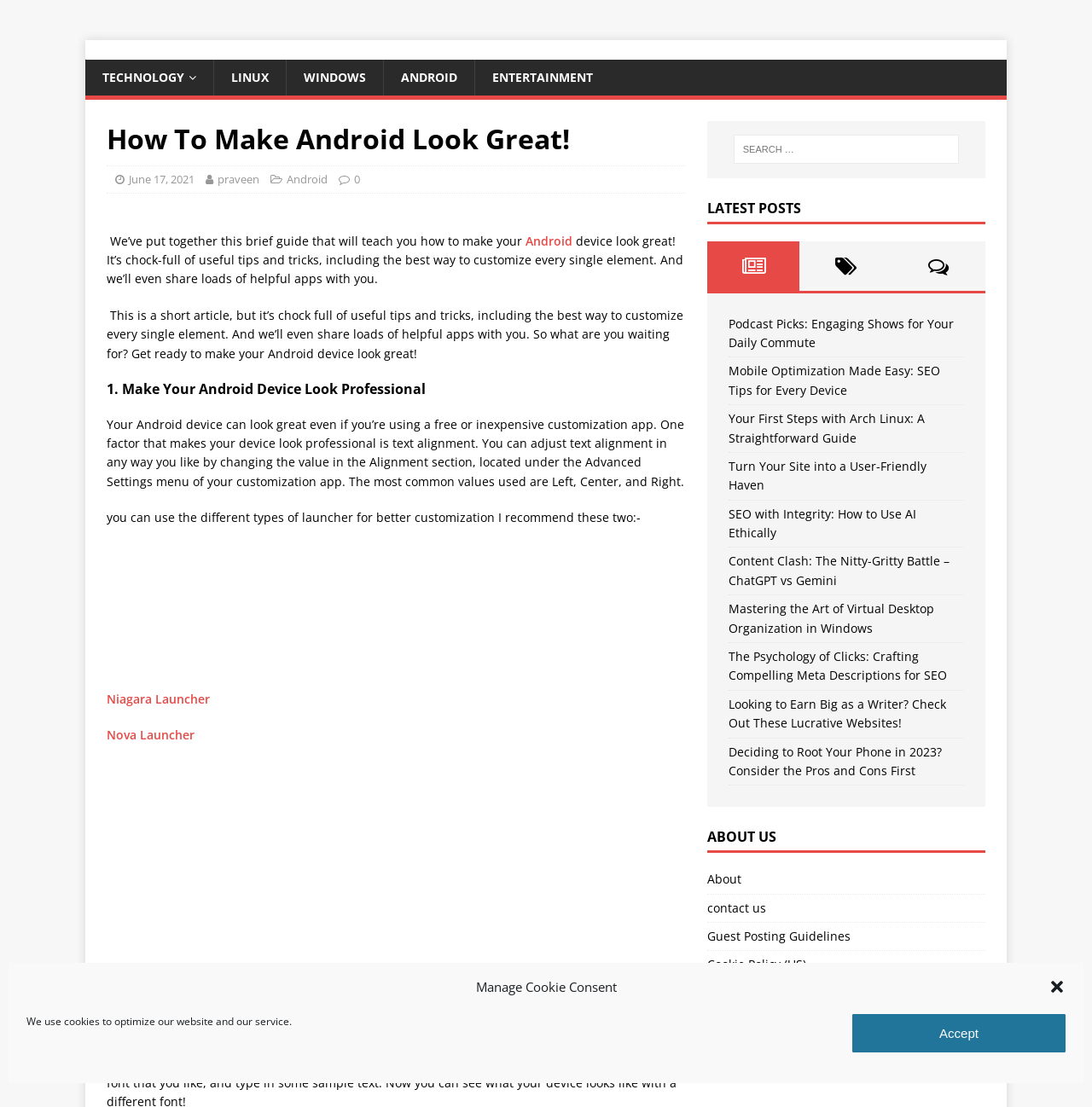Mark the bounding box of the element that matches the following description: "Cookie Policy (US)".

[0.647, 0.859, 0.902, 0.885]